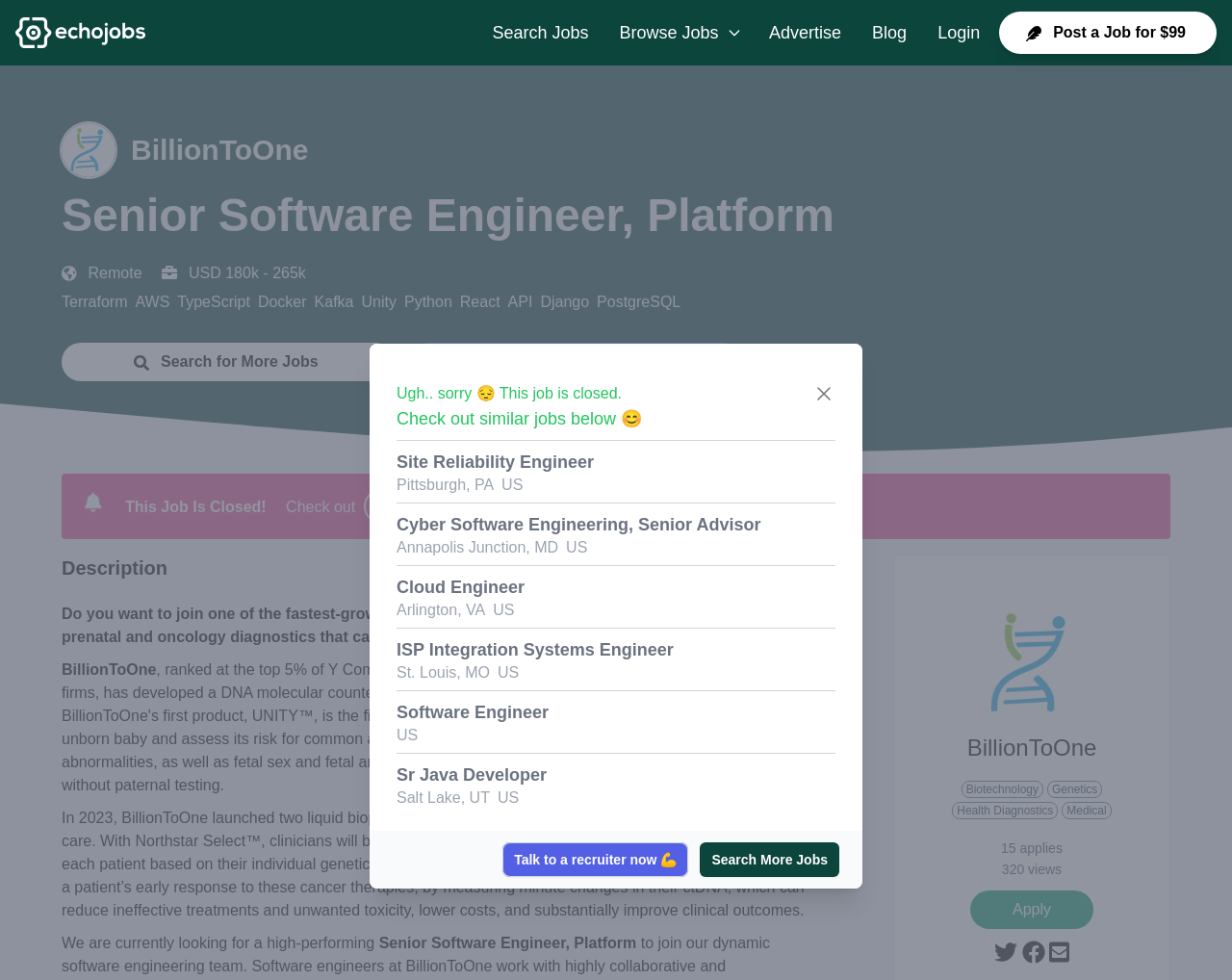Determine the coordinates of the bounding box that should be clicked to complete the instruction: "Check out similar jobs below". The coordinates should be represented by four float numbers between 0 and 1: [left, top, right, bottom].

[0.322, 0.414, 0.678, 0.441]